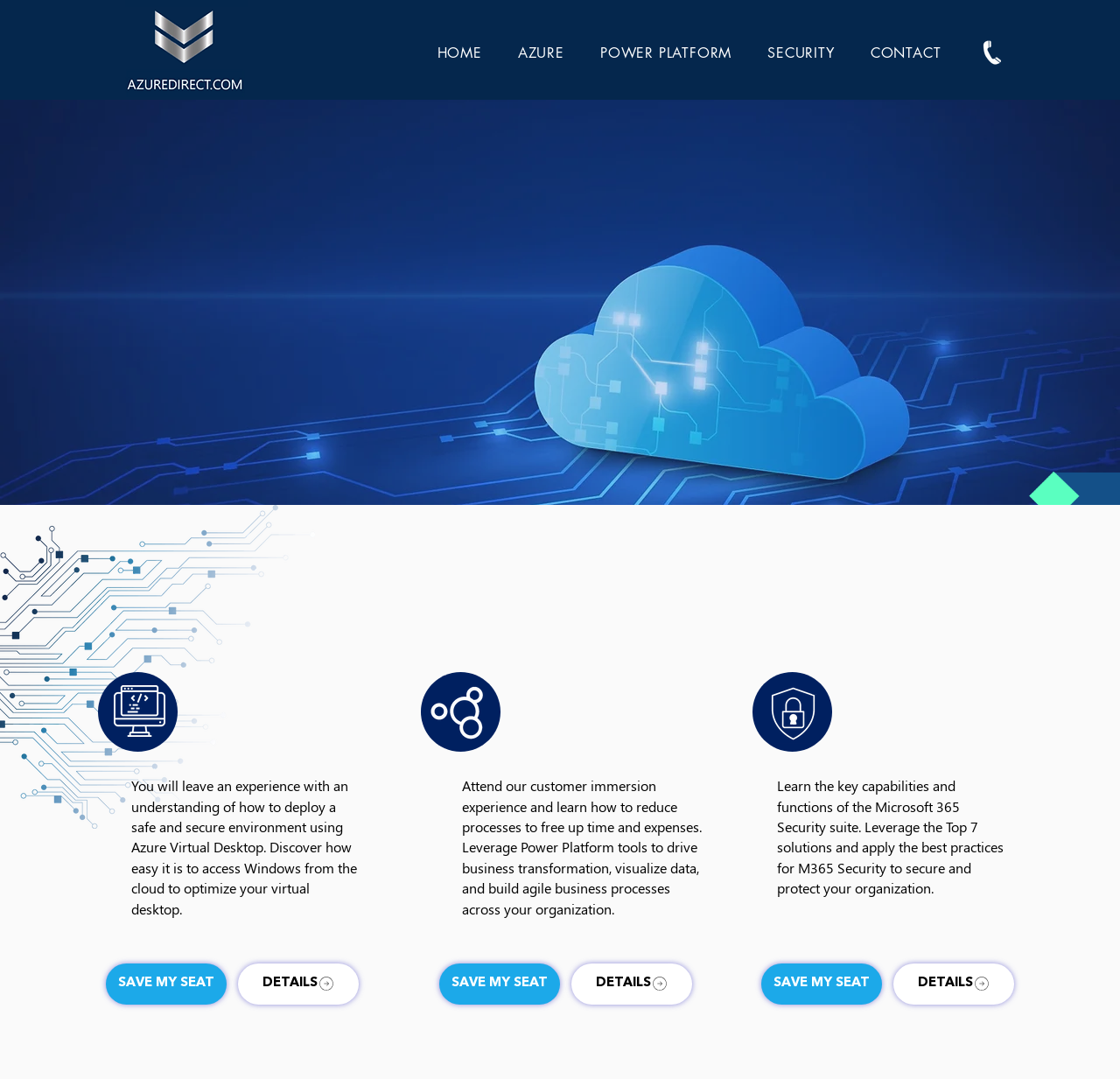Can you give a comprehensive explanation to the question given the content of the image?
What is the purpose of the 'TRY OUR SOLUTIONS CALCULATOR' button?

The 'TRY OUR SOLUTIONS CALCULATOR' button is likely a call-to-action that allows users to try out a solutions calculator, which may help them understand how Azure Direct's solutions can benefit their organization.